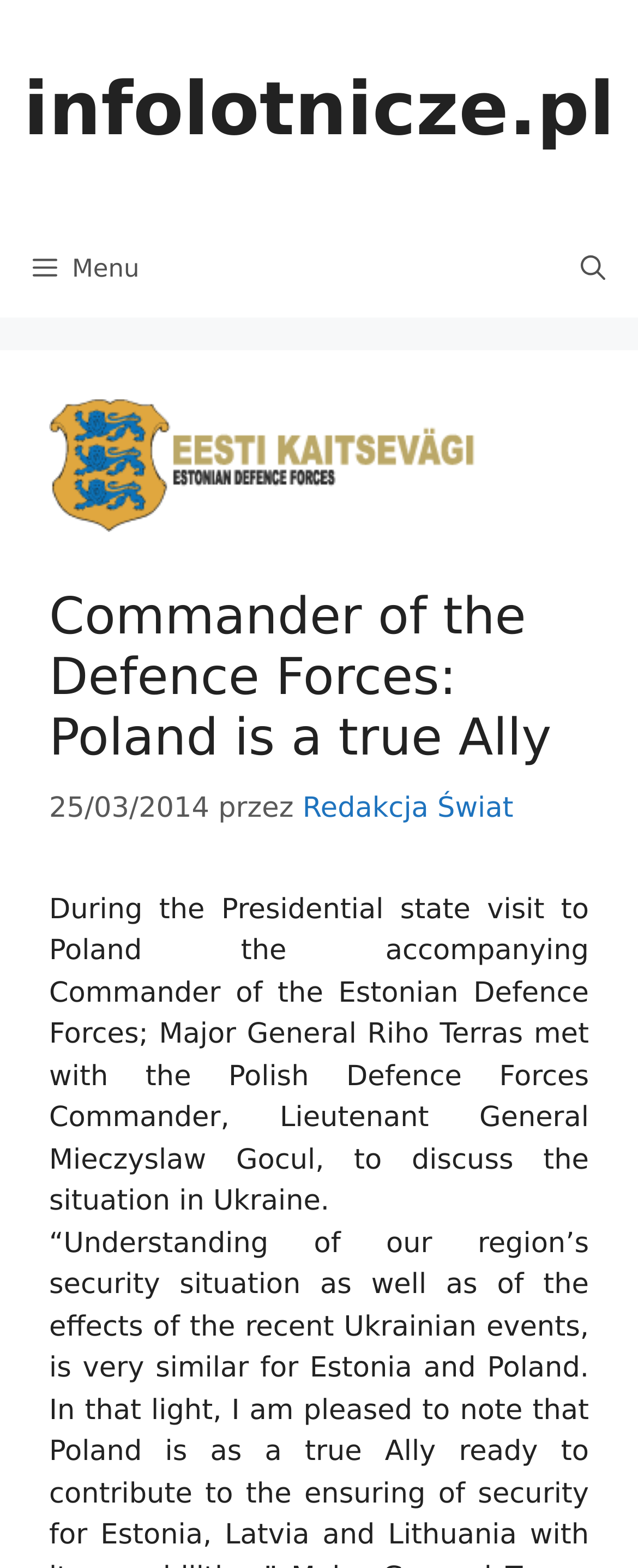Who is the author of the article?
Answer the question with as much detail as you can, using the image as a reference.

The author of the article is mentioned as 'Redakcja Świat', which is a link element, indicating the source or author of the article.